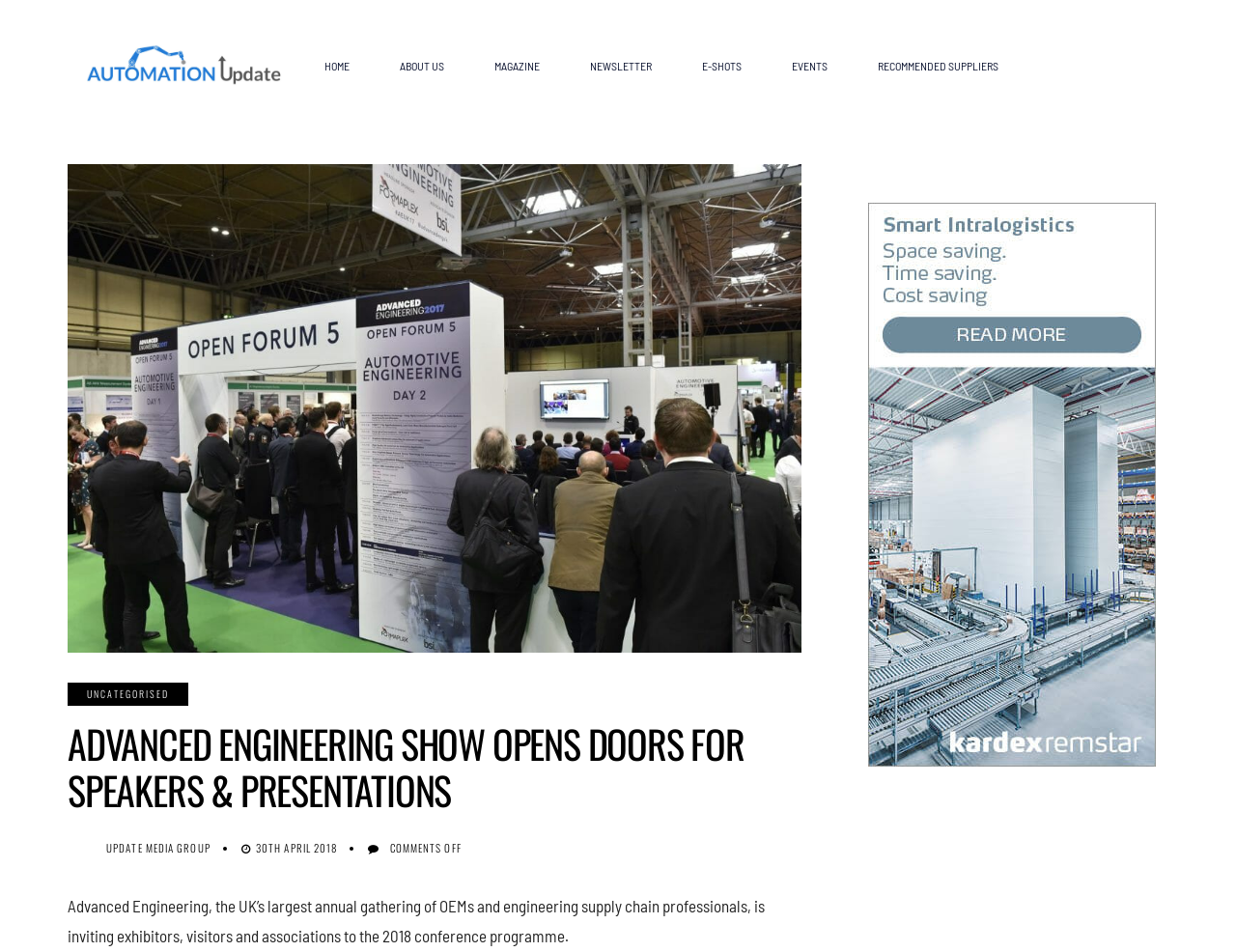Please identify the bounding box coordinates of the region to click in order to complete the given instruction: "go to home page". The coordinates should be four float numbers between 0 and 1, i.e., [left, top, right, bottom].

[0.242, 0.047, 0.303, 0.091]